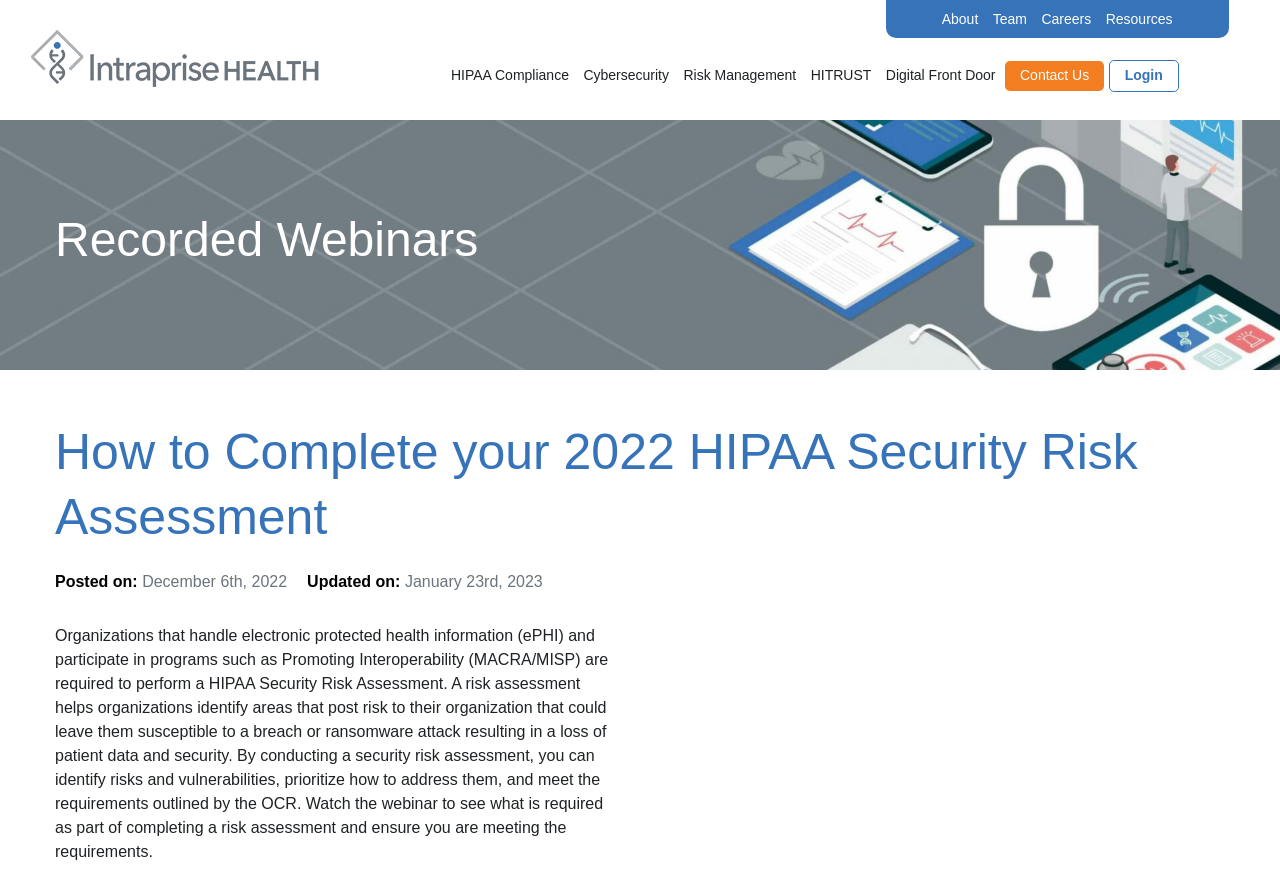What is the purpose of the OCR?
Give a single word or phrase answer based on the content of the image.

Outline requirements